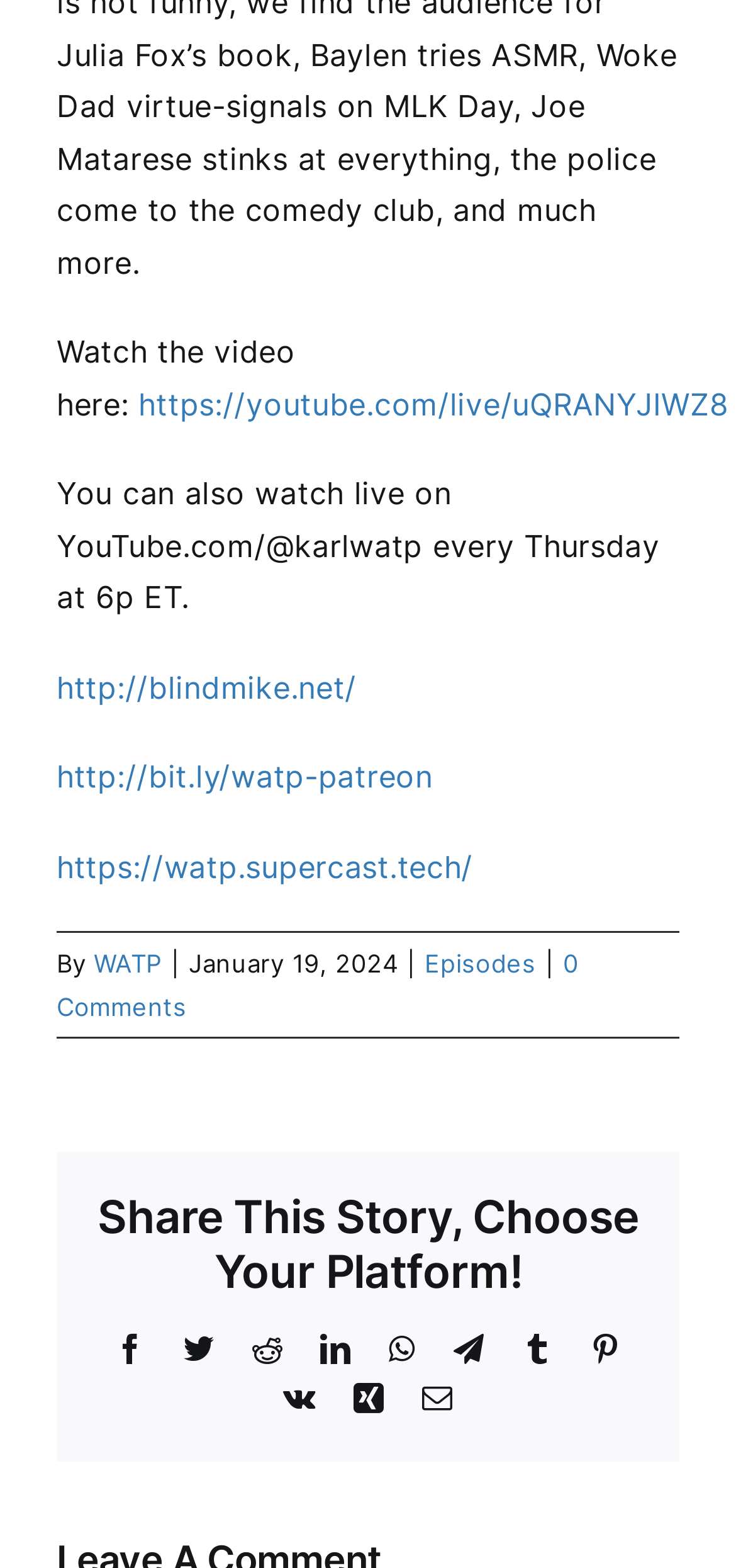What is the YouTube channel URL?
Based on the image, provide your answer in one word or phrase.

youtube.com/@karlwatp